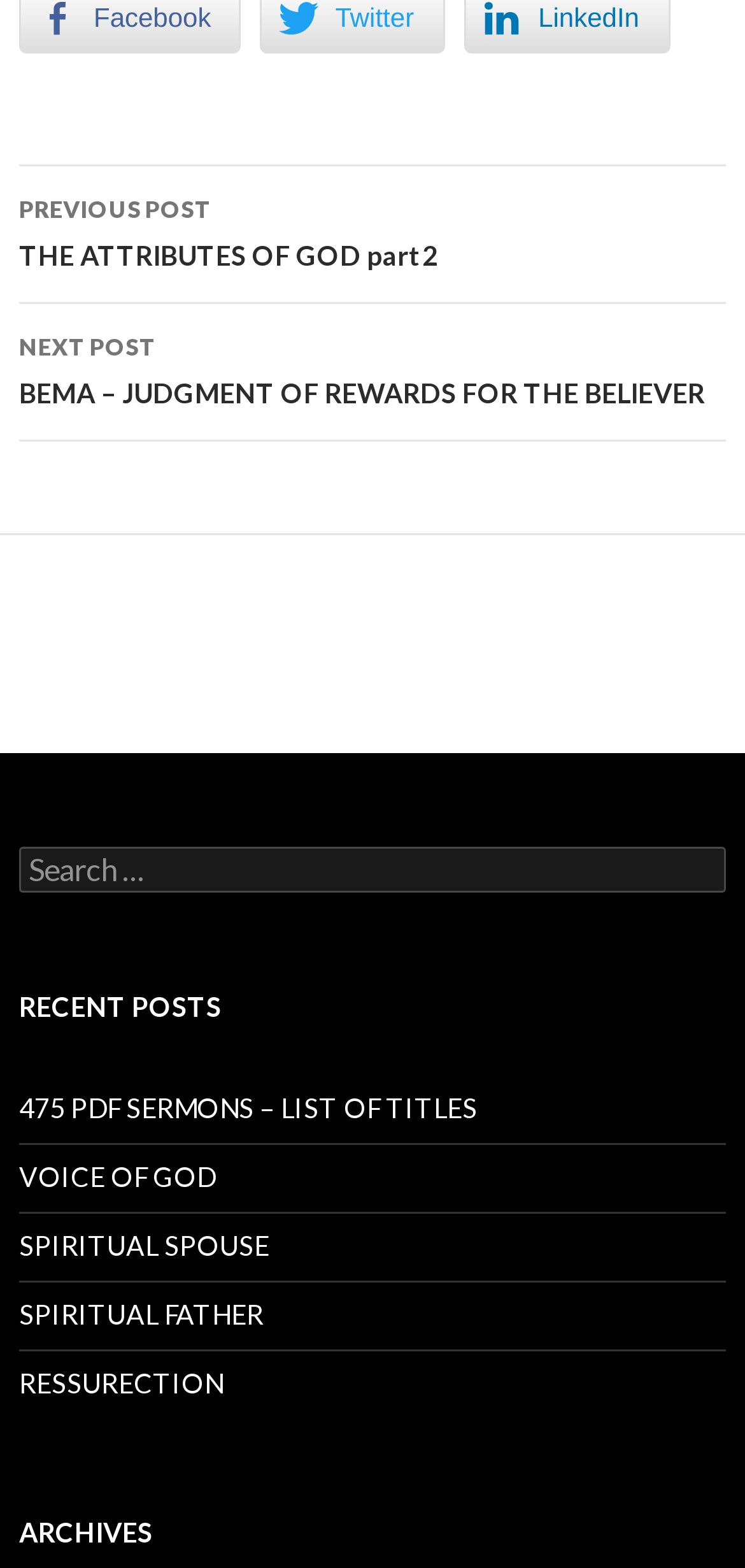Specify the bounding box coordinates of the element's area that should be clicked to execute the given instruction: "Enter pick-up location". The coordinates should be four float numbers between 0 and 1, i.e., [left, top, right, bottom].

None